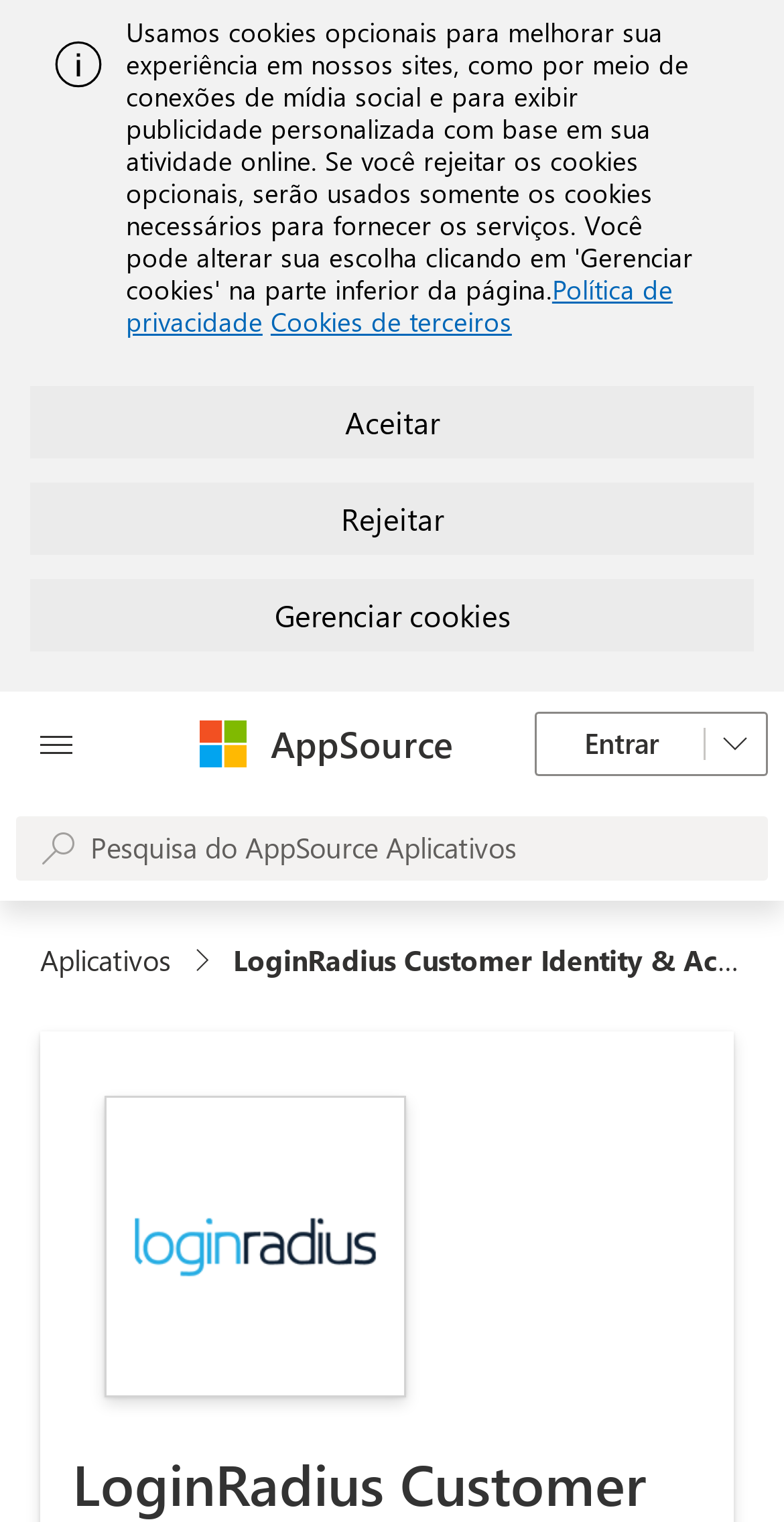How many navigation links are in the breadcrumbs?
Refer to the image and provide a concise answer in one word or phrase.

1